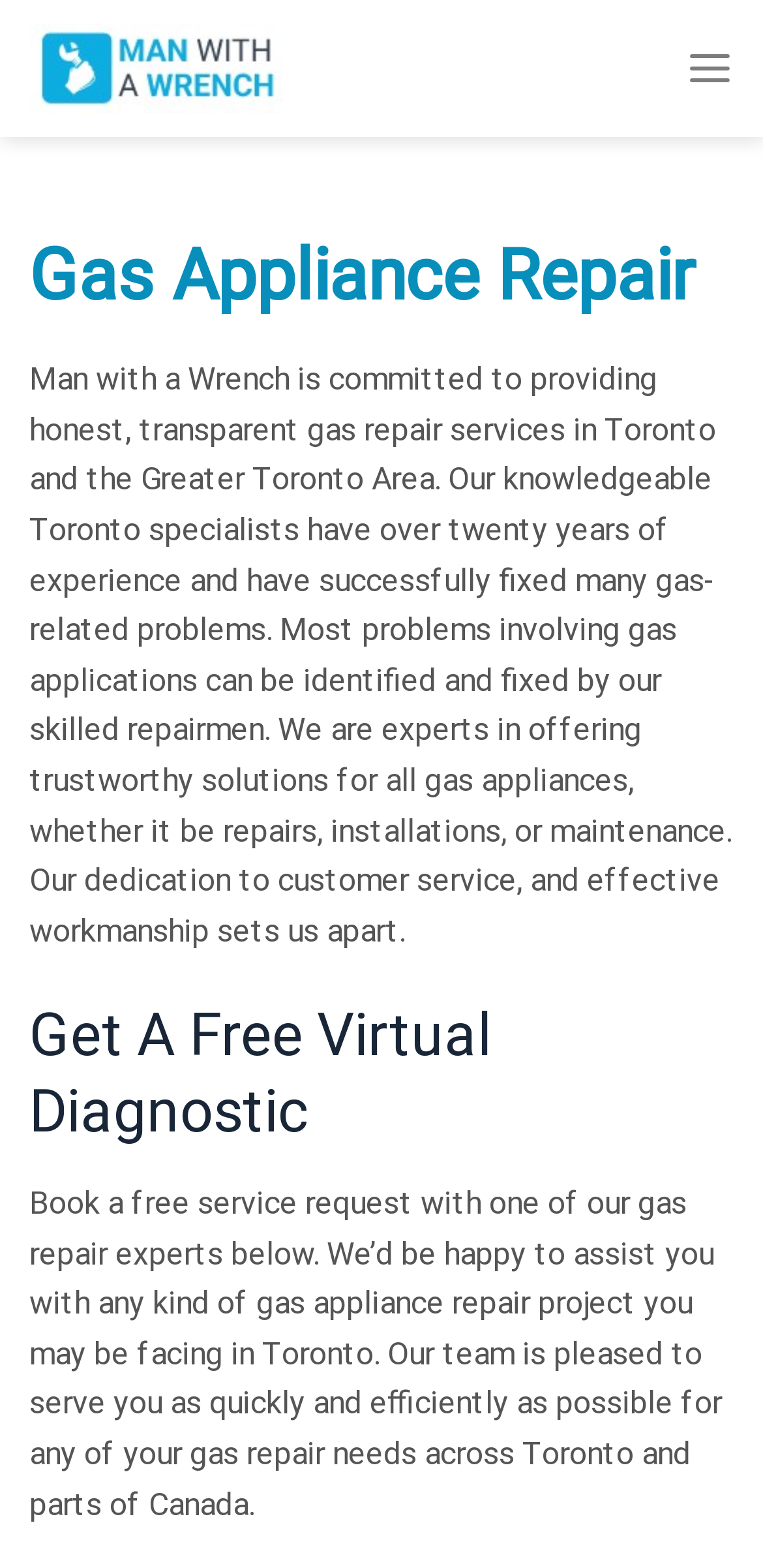Illustrate the webpage with a detailed description.

The webpage is about Gas Appliance Repair services in Toronto, provided by "Man with a Wrench". At the top left corner, there is a logo of "Man With A Wrench" which is also a link. Next to the logo, there is a menu link labeled "Menu" at the top right corner. 

Below the logo, there is a heading that reads "Gas Appliance Repair" which is followed by a paragraph of text that describes the services provided by "Man with a Wrench". The text explains that the company offers honest and transparent gas repair services in Toronto and the Greater Toronto Area, with knowledgeable specialists who have over twenty years of experience.

Further down, there is another heading that reads "Get A Free Virtual Diagnostic" which is followed by a paragraph of text that invites users to book a free service request with one of their gas repair experts. The text also mentions that their team is pleased to serve customers as quickly and efficiently as possible for any of their gas repair needs across Toronto and parts of Canada.